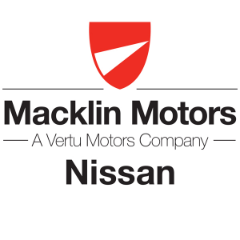Give an elaborate caption for the image.

The image features the logo of Macklin Motors, a prominent automotive dealership that operates under the Vertu Motors umbrella, specializing in Nissan vehicles. The logo prominently displays the name "Macklin Motors" in bold lettering, accompanied by the tagline "A Vertu Motors Company," indicating its corporate affiliation. Above the text, there is a distinctive red shield shape with a stylized element, representing the brand's identity and commitment to quality in automotive services. Macklin Motors is known for its extensive range of new and used vehicles, as well as after-sales services.